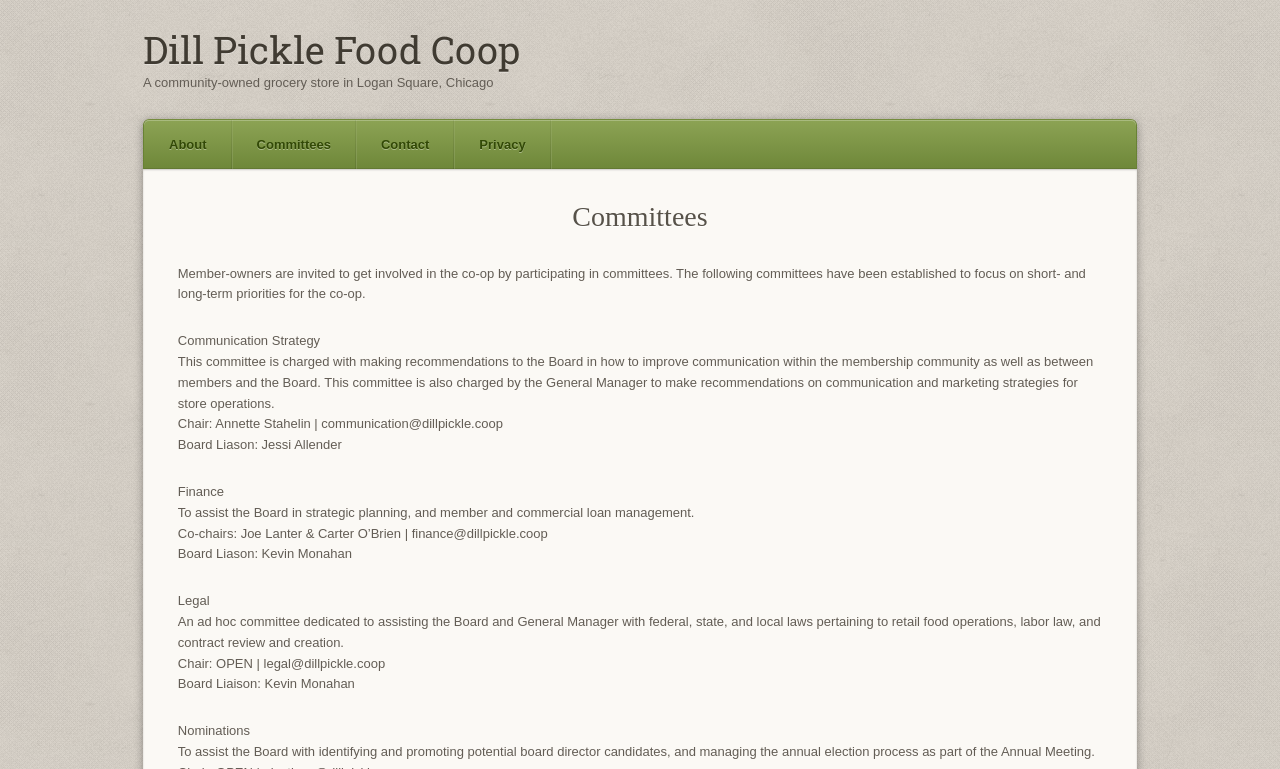How many committees are listed on this webpage?
Could you answer the question in a detailed manner, providing as much information as possible?

The number of committees can be determined by counting the number of StaticText elements that describe a committee, which are 'Communication Strategy', 'Finance', 'Legal', 'Nominations'.